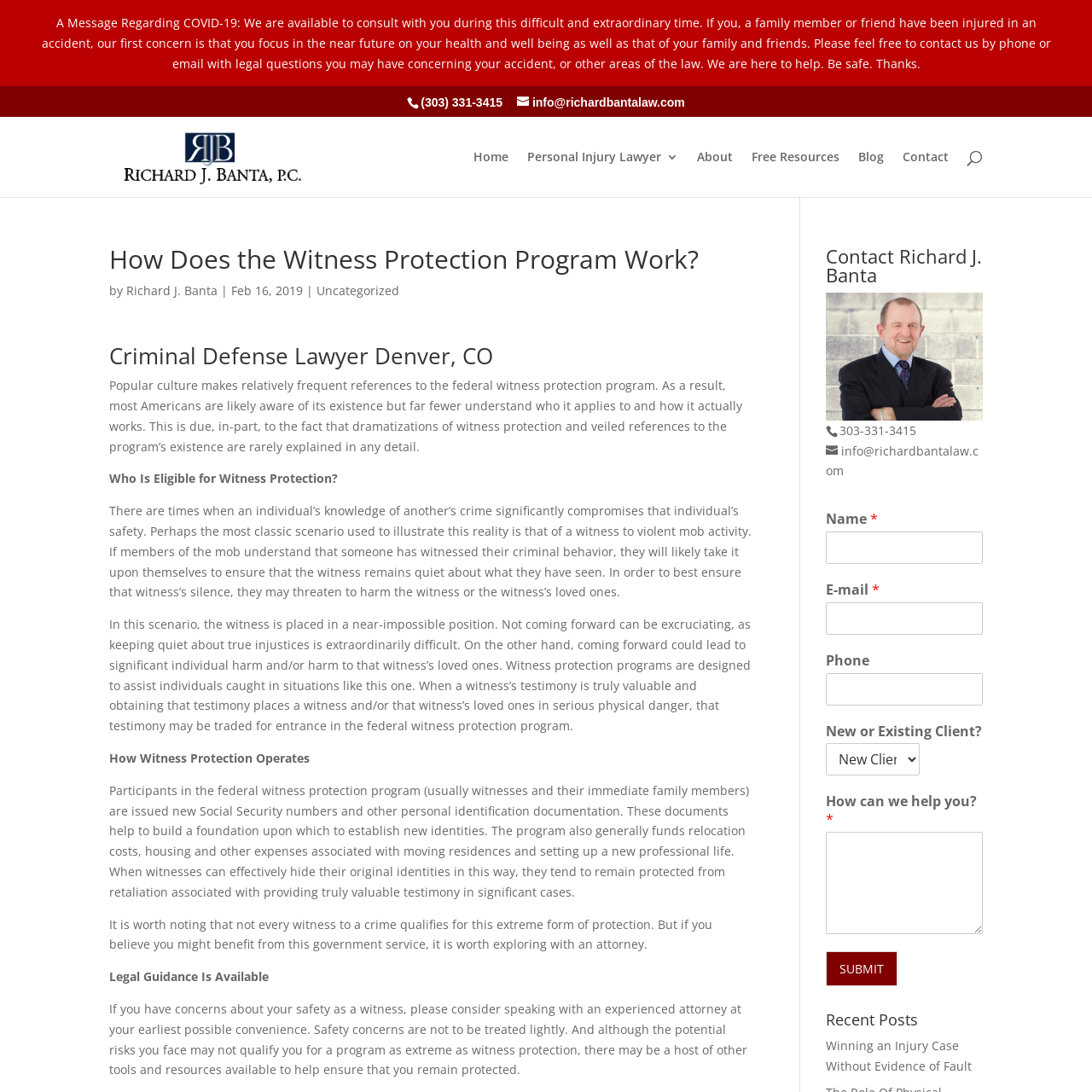Identify the bounding box coordinates of the section that should be clicked to achieve the task described: "Call the law firm".

[0.385, 0.087, 0.46, 0.1]